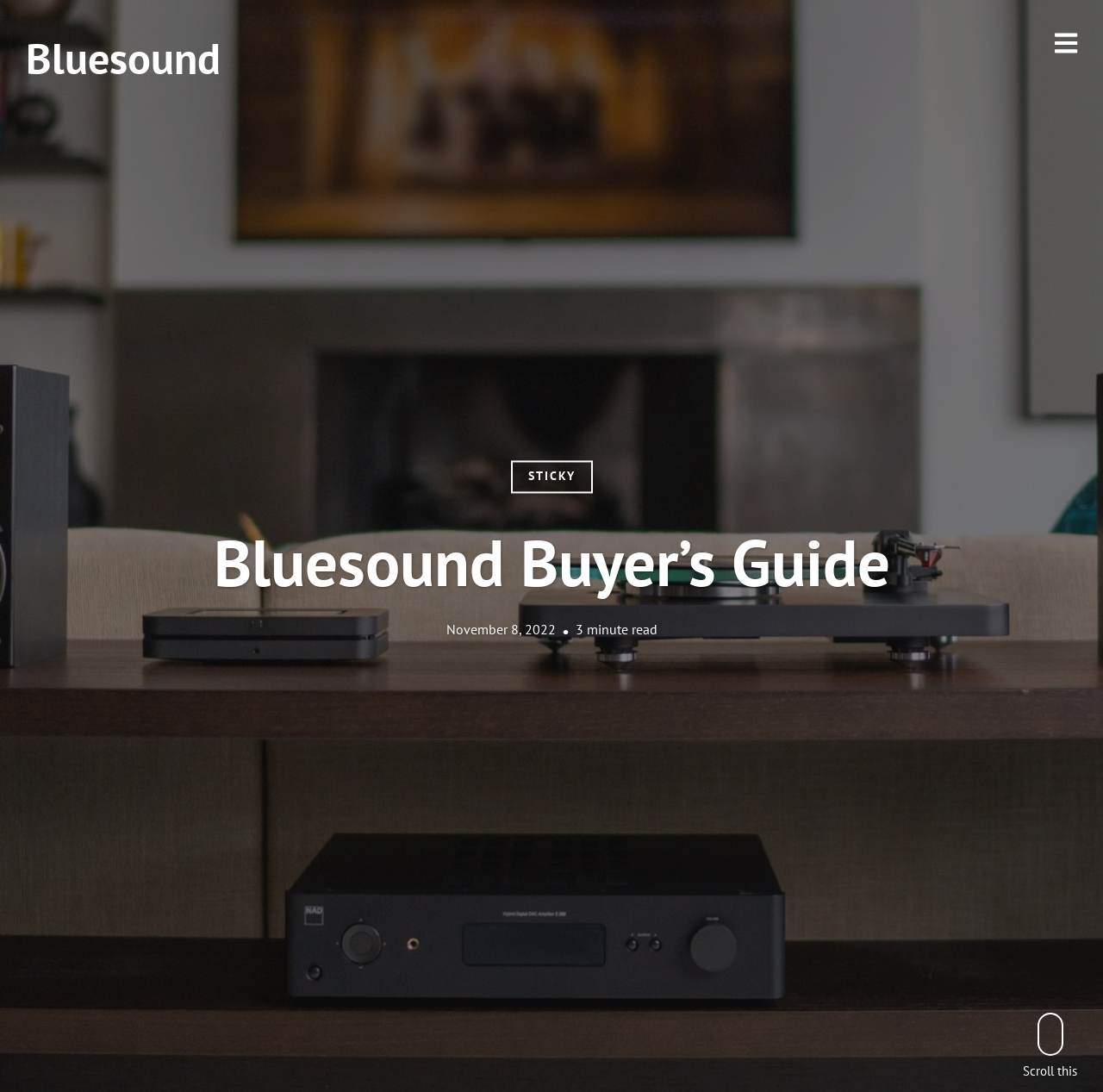How long does it take to read the article?
Please ensure your answer to the question is detailed and covers all necessary aspects.

I found the reading time of the article by looking at the content information section, where it says '3 minute read', indicating the estimated time it takes to read the entire article.